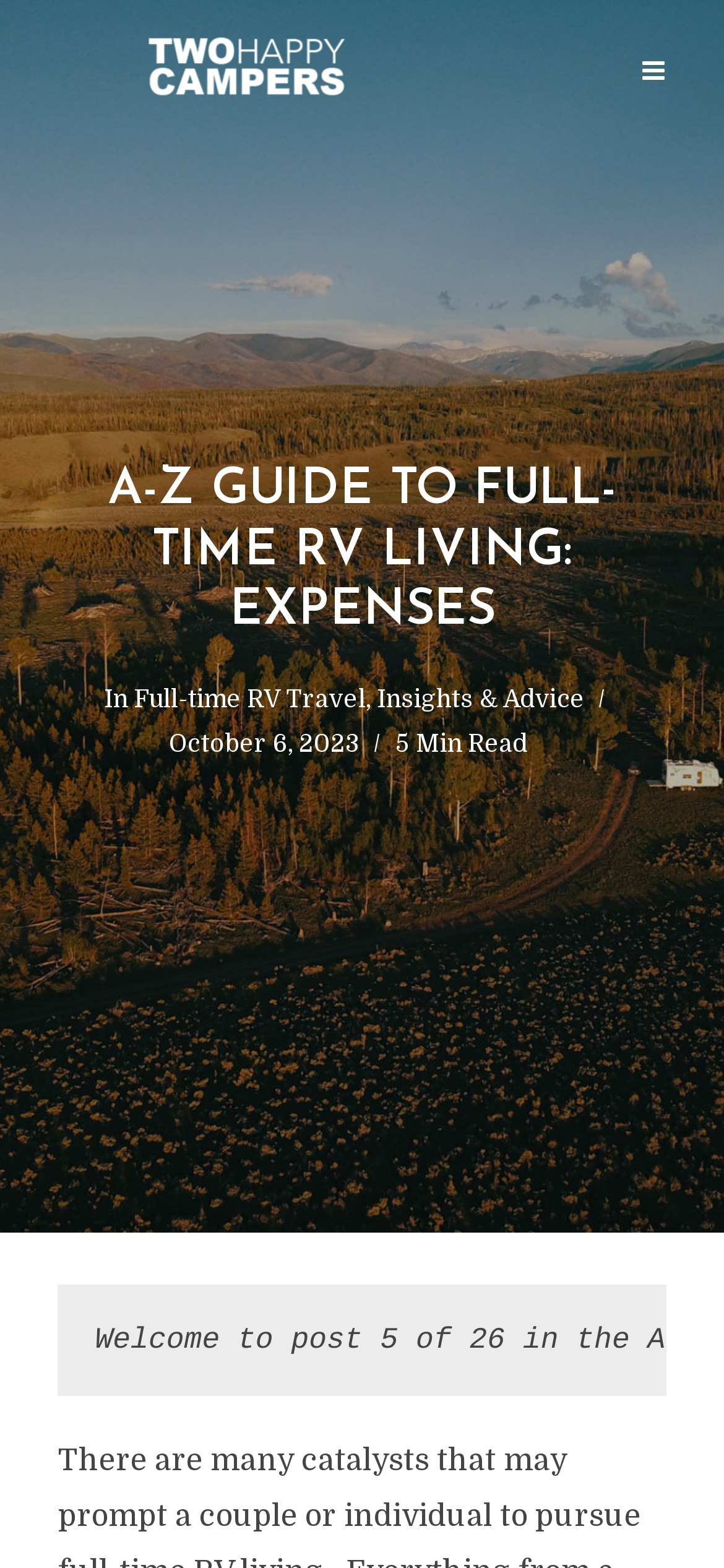Determine the main headline from the webpage and extract its text.

A-Z GUIDE TO FULL-TIME RV LIVING: EXPENSES